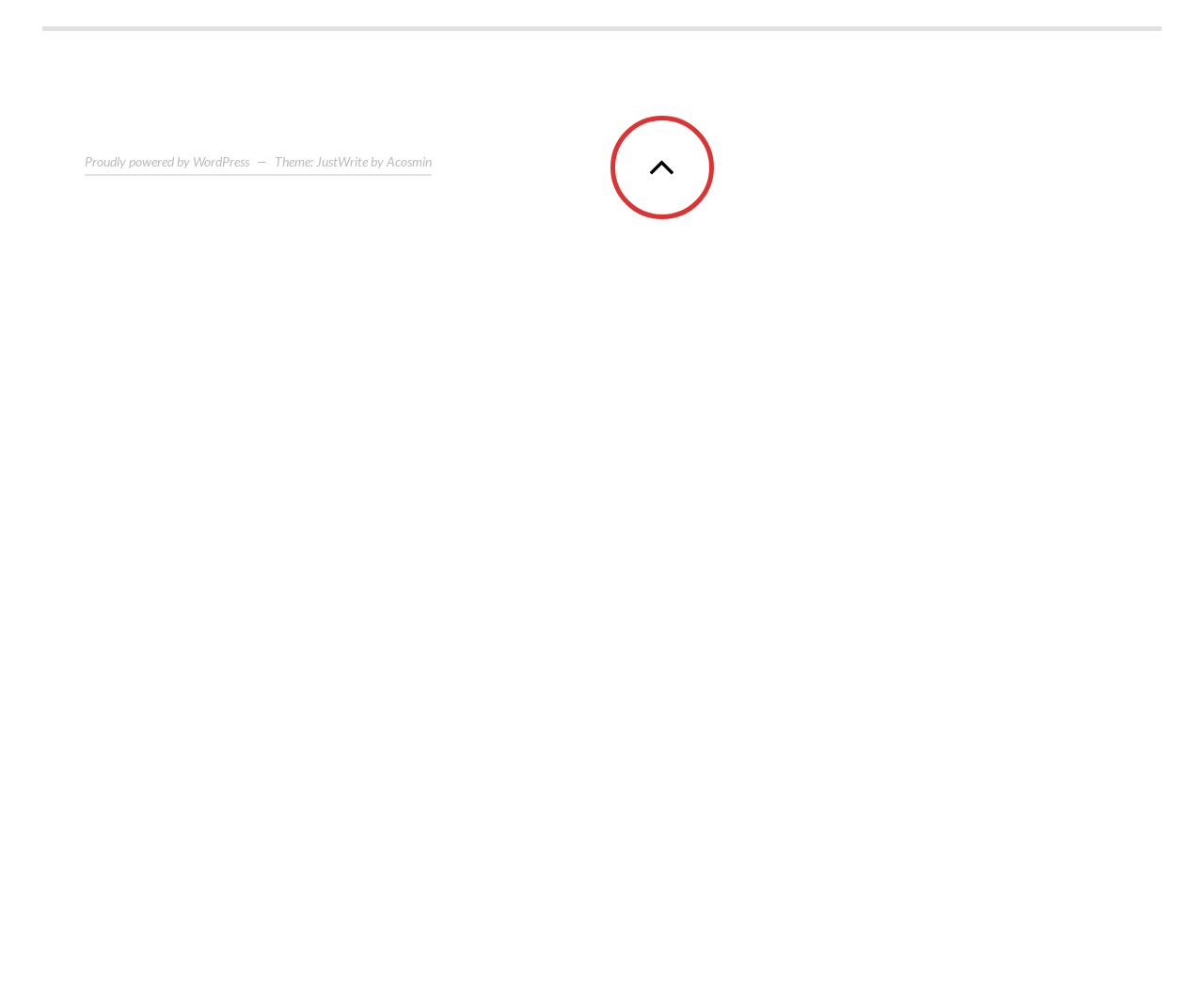Please locate the bounding box coordinates of the element's region that needs to be clicked to follow the instruction: "Click on the 'GUIDE' link". The bounding box coordinates should be provided as four float numbers between 0 and 1, i.e., [left, top, right, bottom].

[0.512, 0.119, 0.541, 0.131]